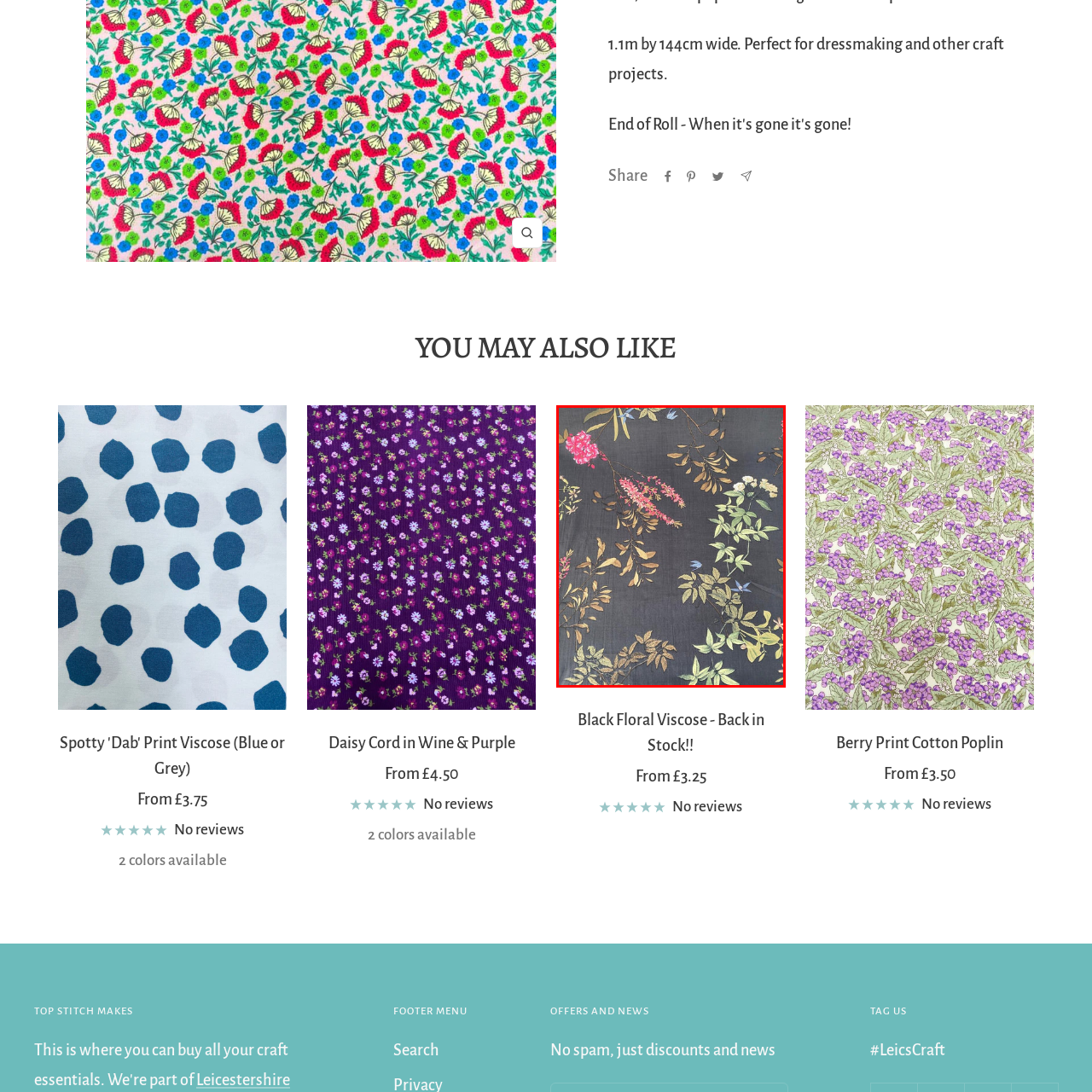What is the width of the fabric?
Focus on the section marked by the red bounding box and elaborate on the question as thoroughly as possible.

According to the caption, the fabric measures 1.1 meters by 1.44 centimeters wide, so the width of the fabric is 1.44 centimeters.